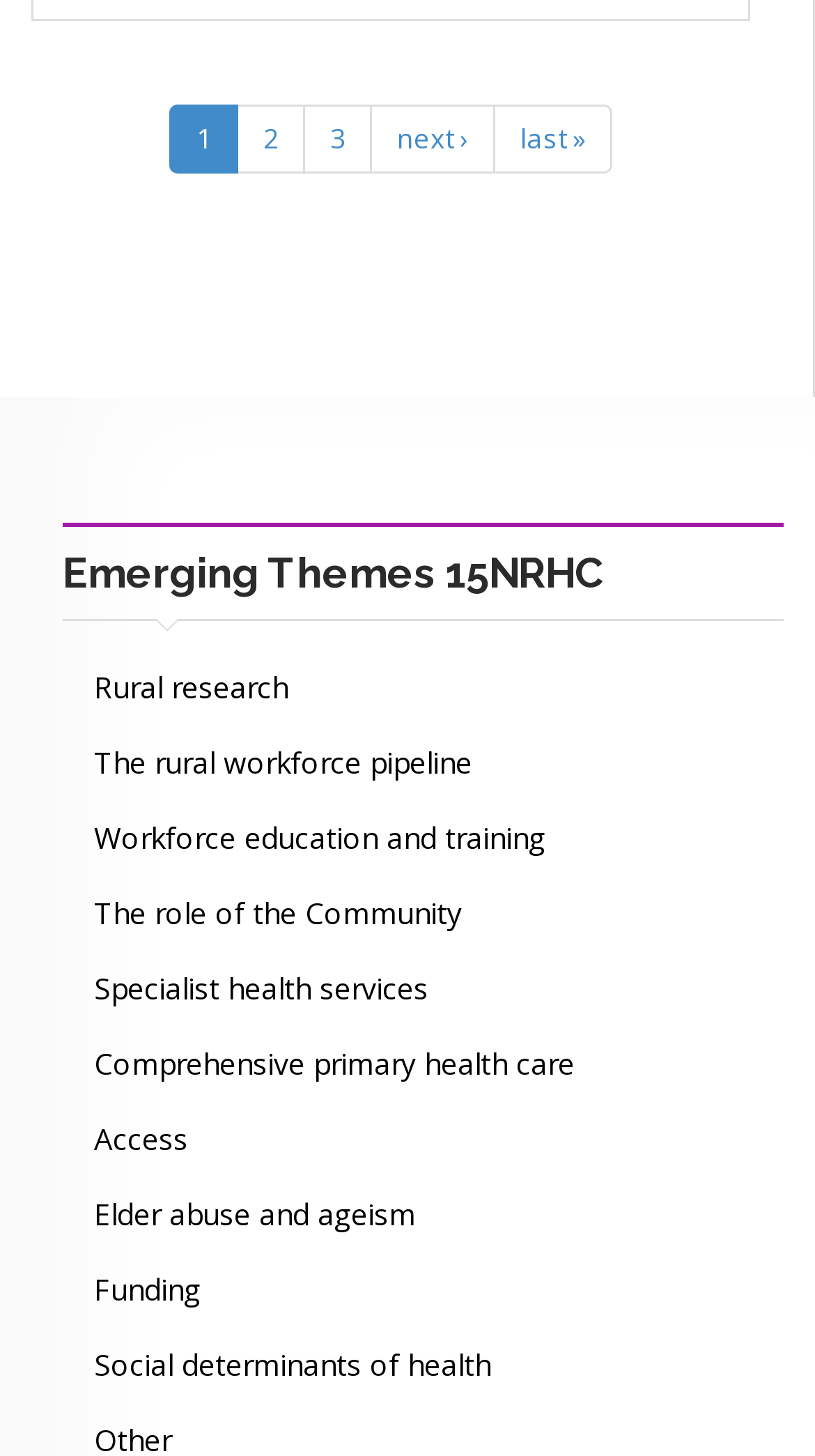Calculate the bounding box coordinates for the UI element based on the following description: "Funding". Ensure the coordinates are four float numbers between 0 and 1, i.e., [left, top, right, bottom].

[0.077, 0.861, 0.285, 0.91]